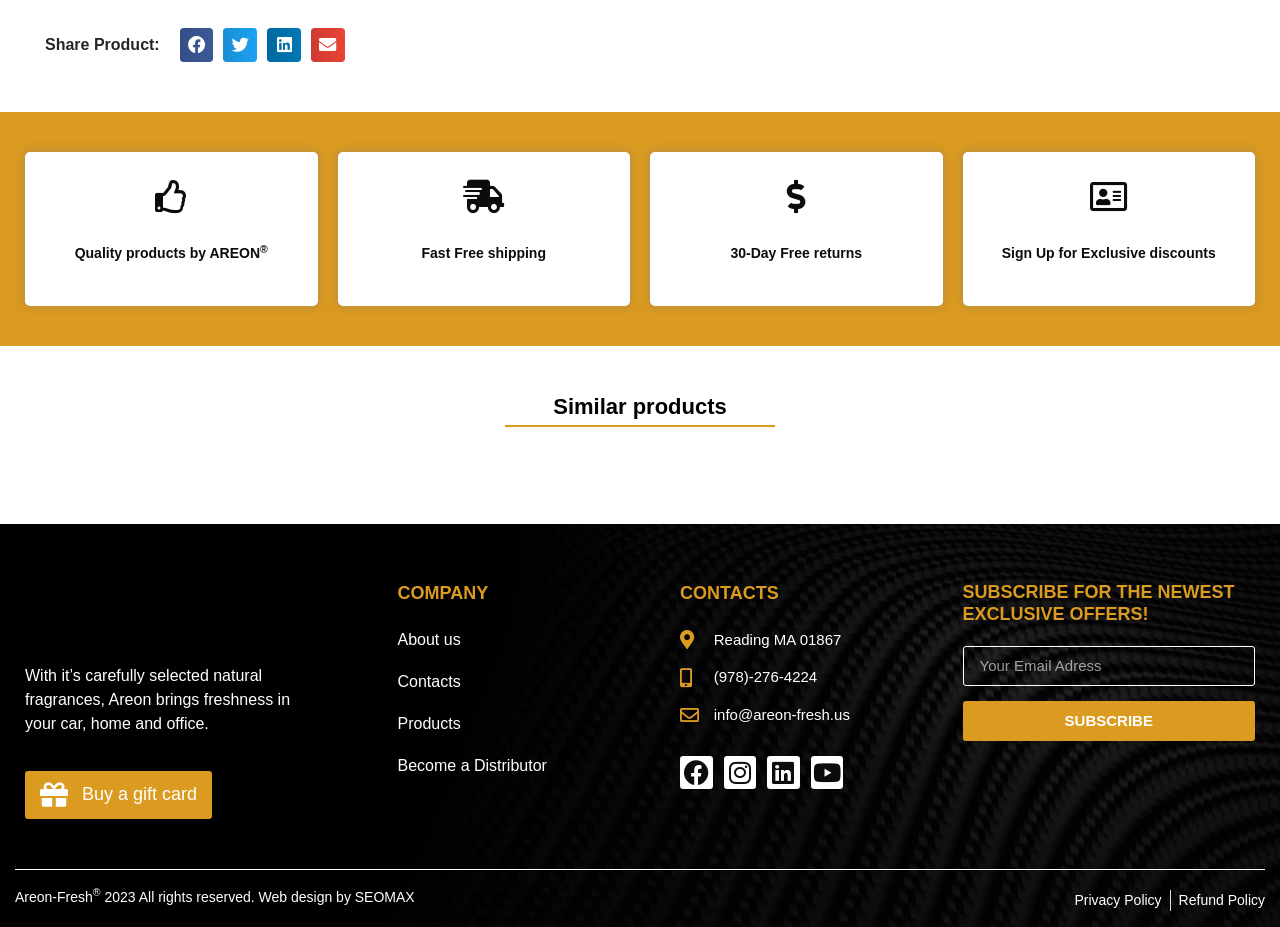What is the benefit of signing up?
Using the details shown in the screenshot, provide a comprehensive answer to the question.

The benefit of signing up is to get exclusive discounts, as mentioned in the heading 'Sign Up for Exclusive discounts'.